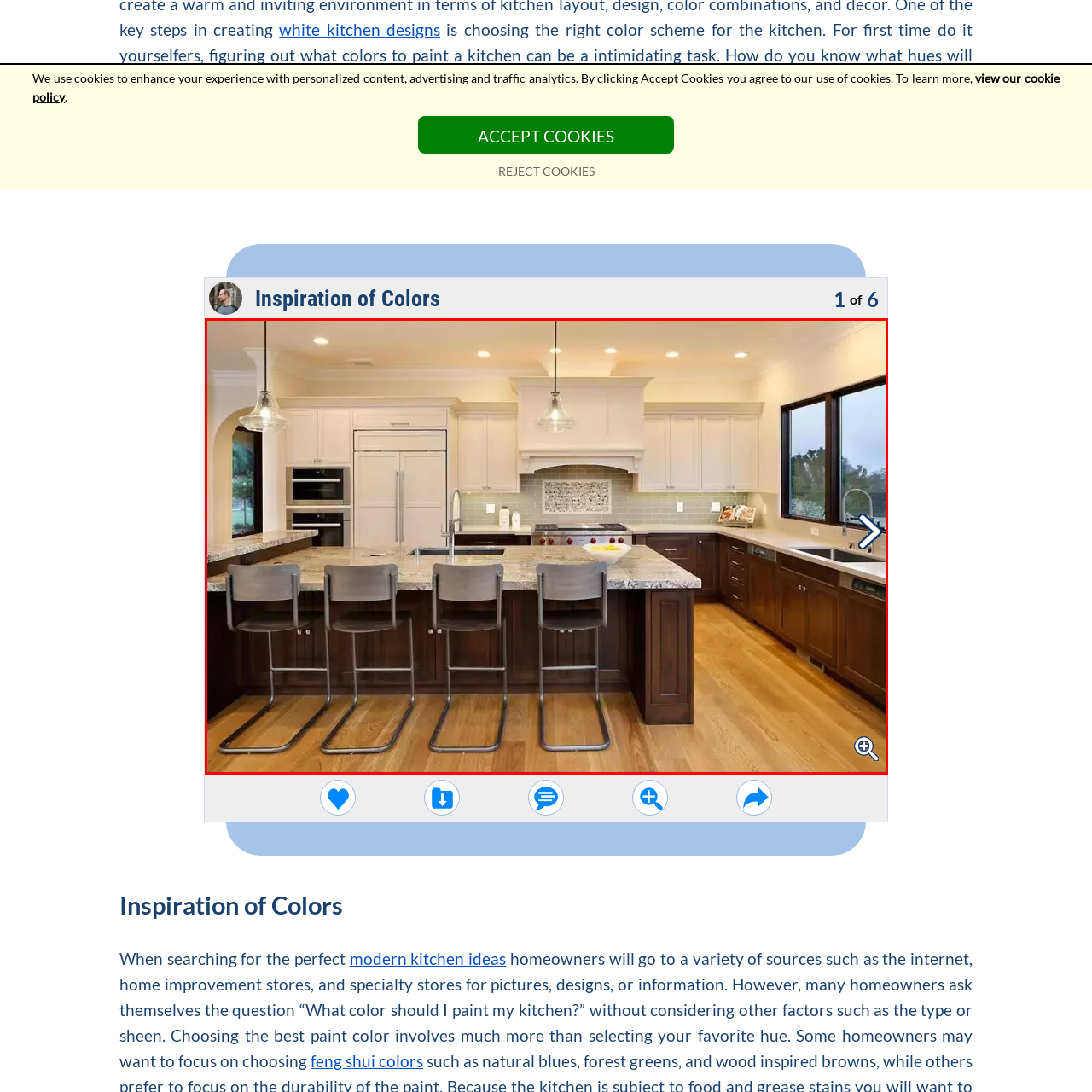What type of finish do the upper cabinets have?  
Study the image enclosed by the red boundary and furnish a detailed answer based on the visual details observed in the image.

According to the caption, the upper cabinets display a soft white finish, which brightens the space and adds to the overall aesthetic of the kitchen.